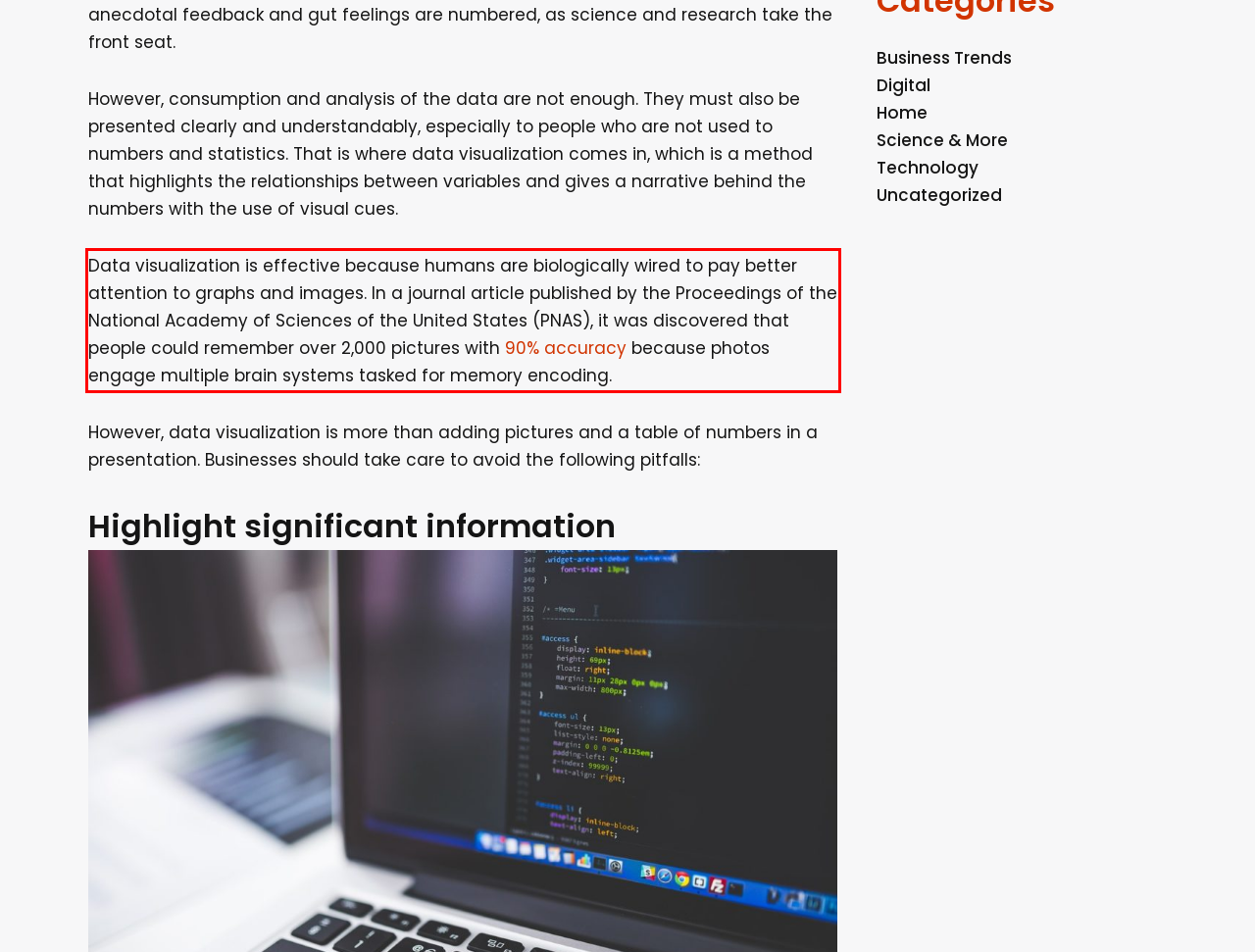Analyze the webpage screenshot and use OCR to recognize the text content in the red bounding box.

Data visualization is effective because humans are biologically wired to pay better attention to graphs and images. In a journal article published by the Proceedings of the National Academy of Sciences of the United States (PNAS), it was discovered that people could remember over 2,000 pictures with 90% accuracy because photos engage multiple brain systems tasked for memory encoding.